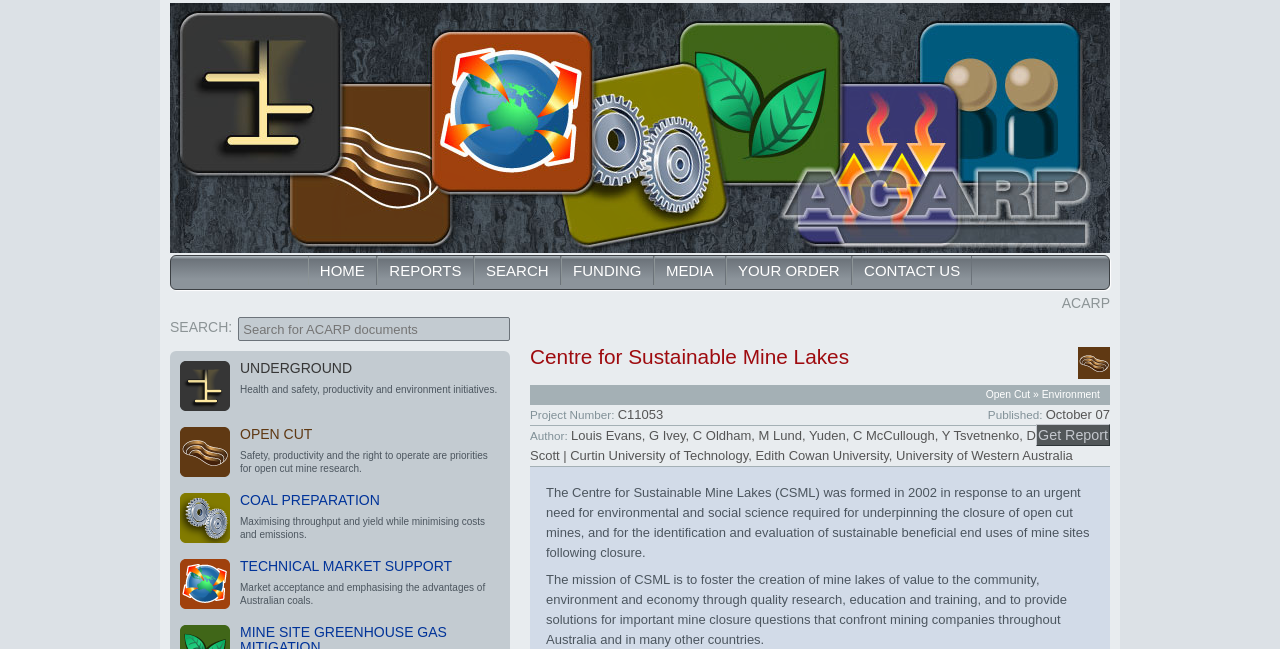Please locate the bounding box coordinates of the element that needs to be clicked to achieve the following instruction: "Click on the 'CONTACT US' link". The coordinates should be four float numbers between 0 and 1, i.e., [left, top, right, bottom].

[0.666, 0.394, 0.76, 0.439]